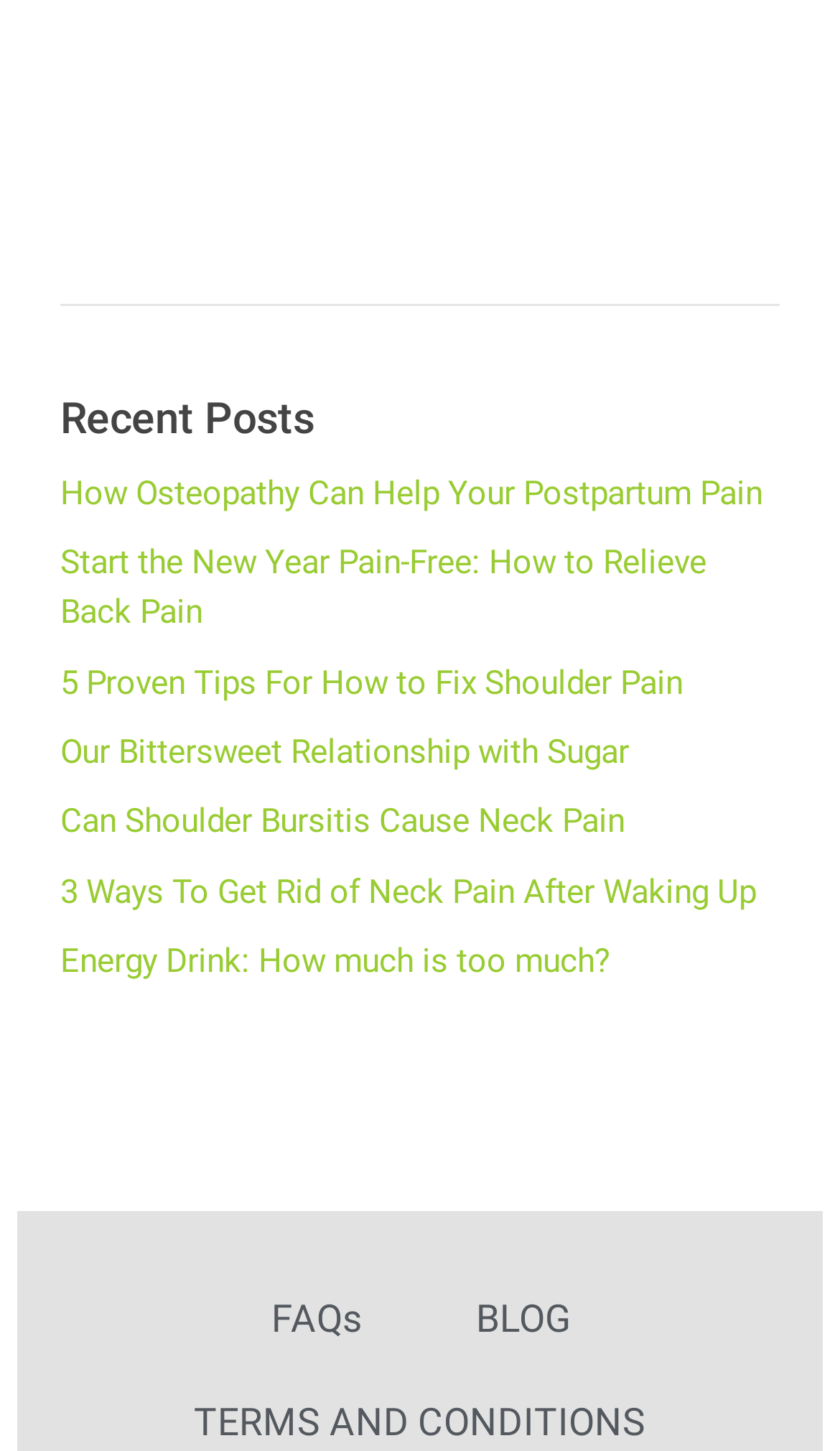Determine the bounding box coordinates of the clickable element to achieve the following action: 'Read about recent posts'. Provide the coordinates as four float values between 0 and 1, formatted as [left, top, right, bottom].

[0.072, 0.27, 0.928, 0.306]